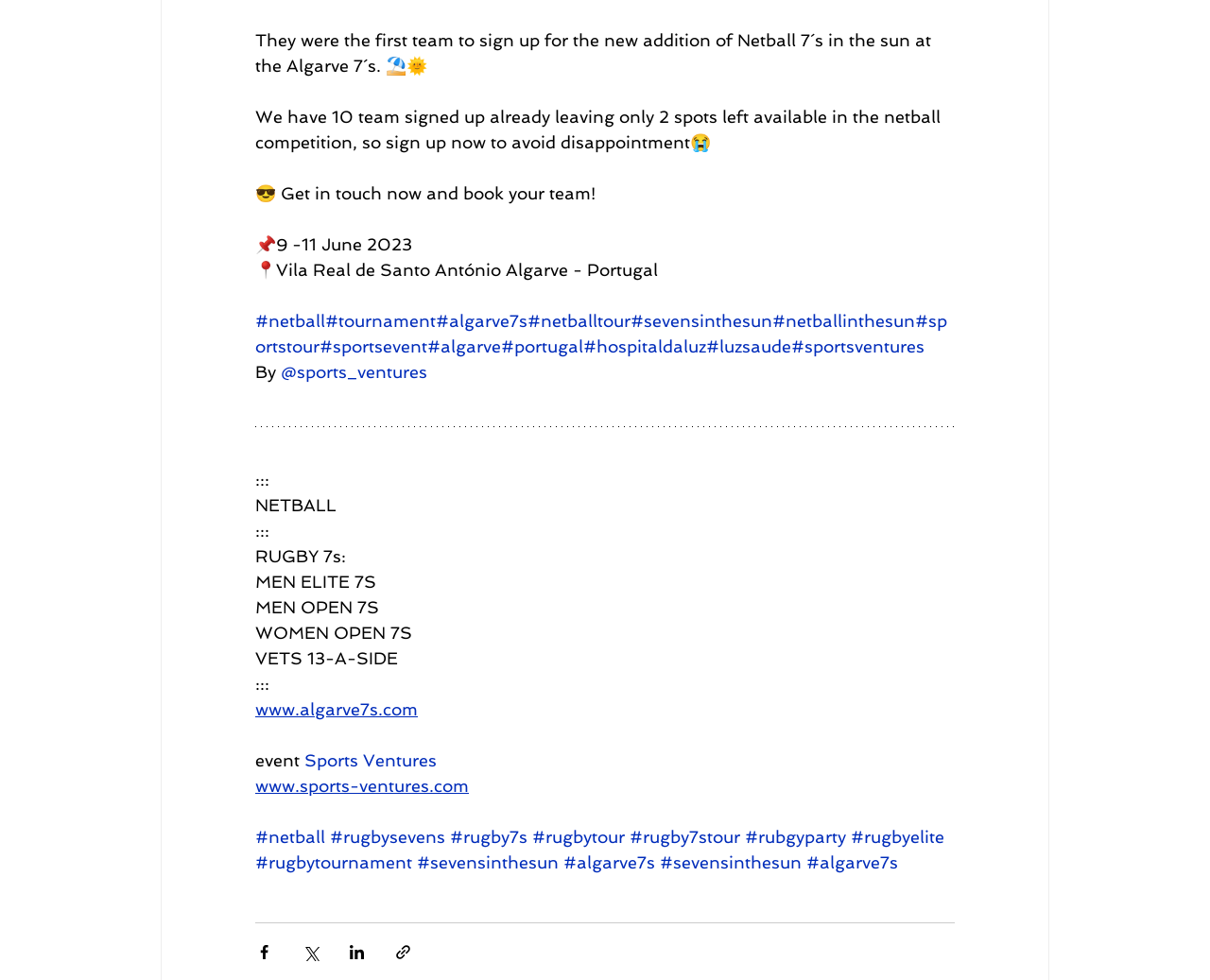Predict the bounding box coordinates of the area that should be clicked to accomplish the following instruction: "Visit the Algarve 7s website". The bounding box coordinates should consist of four float numbers between 0 and 1, i.e., [left, top, right, bottom].

[0.211, 0.714, 0.345, 0.734]